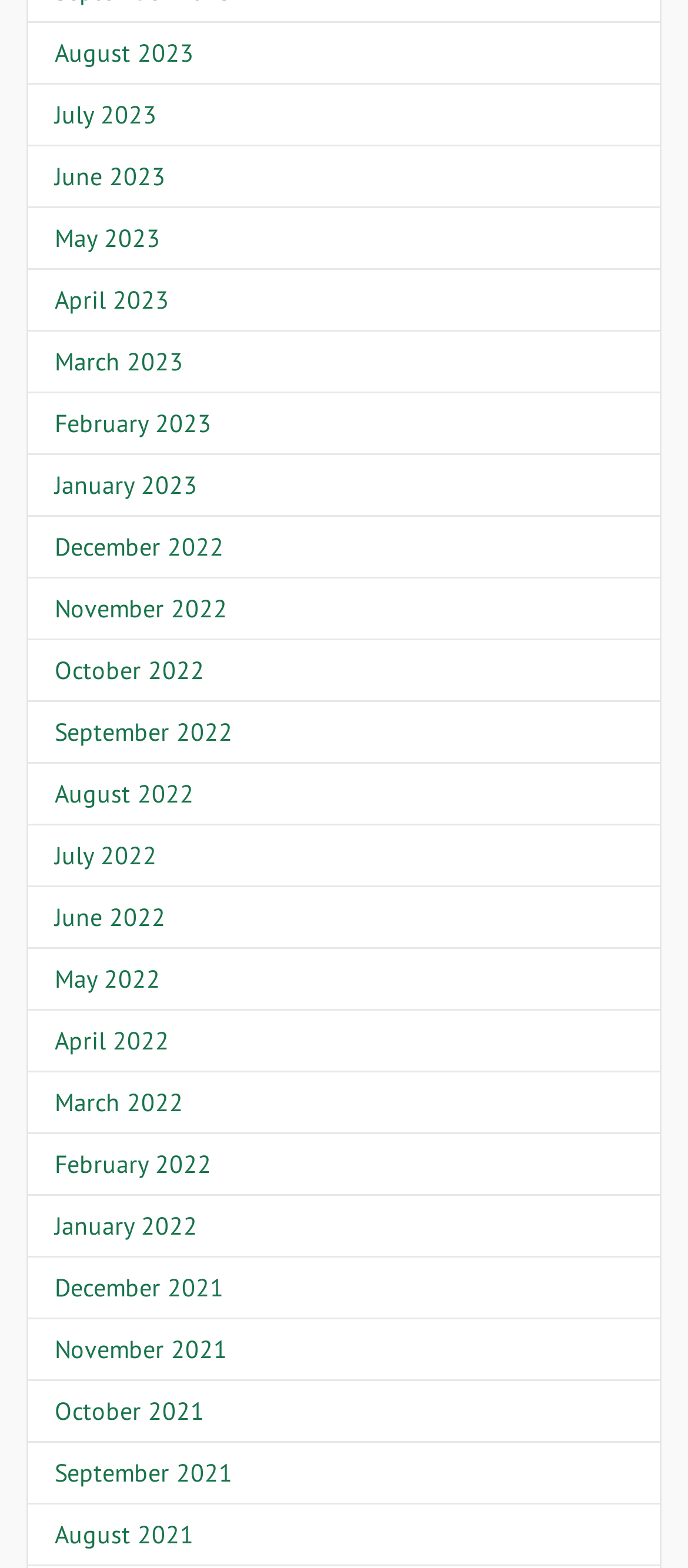Please specify the bounding box coordinates of the clickable region necessary for completing the following instruction: "go to July 2022". The coordinates must consist of four float numbers between 0 and 1, i.e., [left, top, right, bottom].

[0.079, 0.535, 0.228, 0.555]